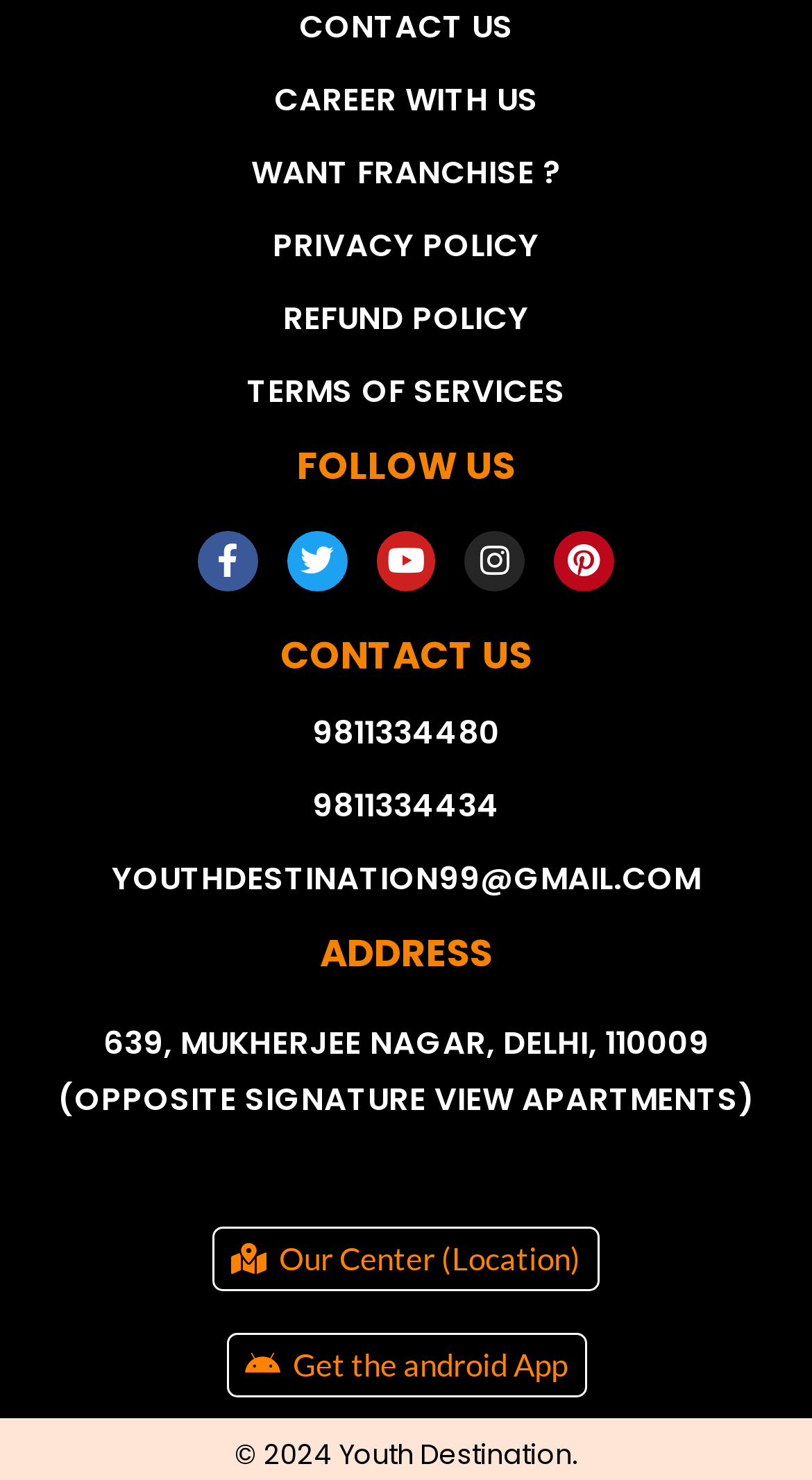What are the social media platforms available?
Please ensure your answer is as detailed and informative as possible.

The webpage has a section labeled 'FOLLOW US' which contains links to various social media platforms, including Facebook, Twitter, Youtube, Instagram, and Pinterest, indicated by their respective icons.